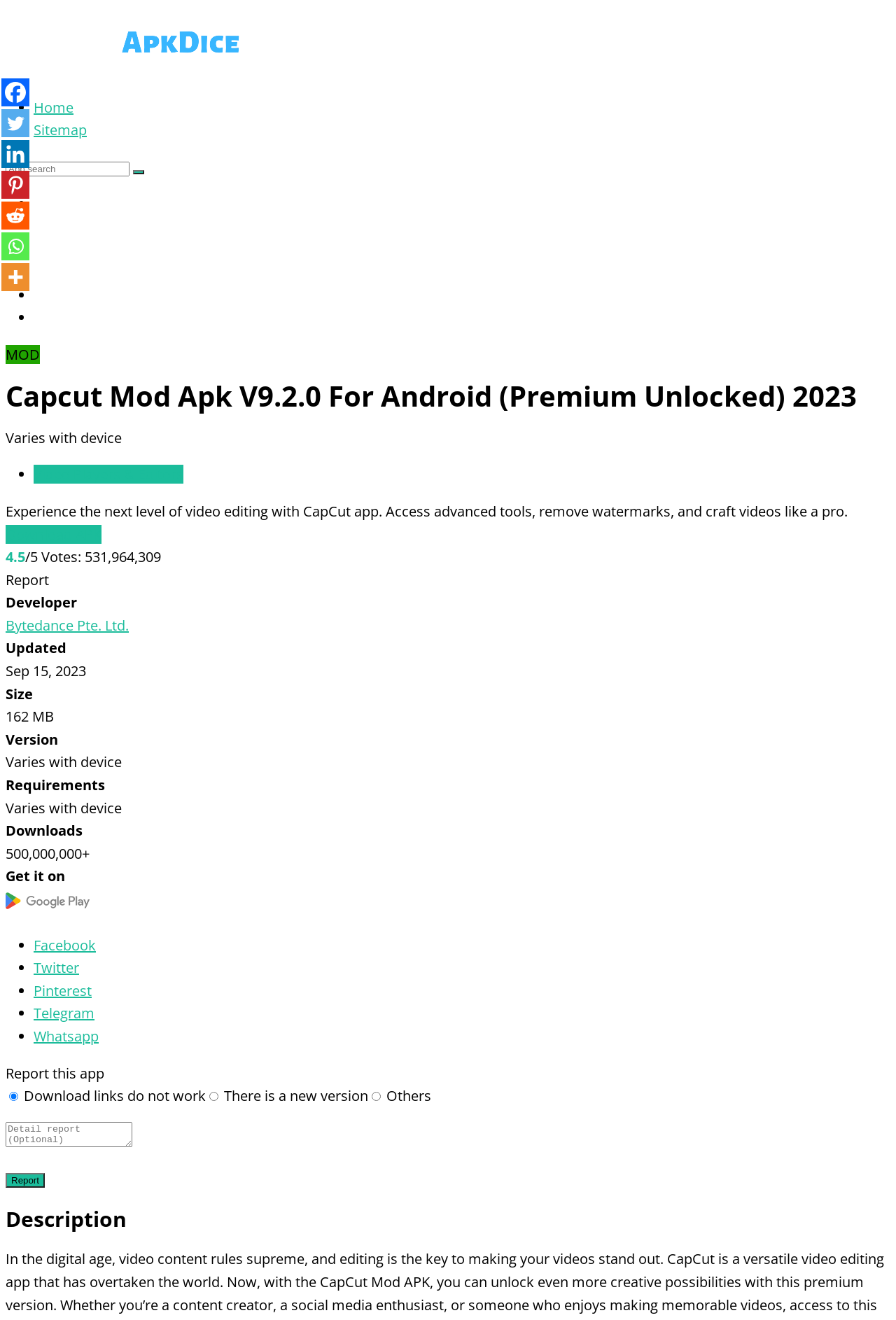Please specify the coordinates of the bounding box for the element that should be clicked to carry out this instruction: "Search for something". The coordinates must be four float numbers between 0 and 1, formatted as [left, top, right, bottom].

[0.006, 0.122, 0.145, 0.134]